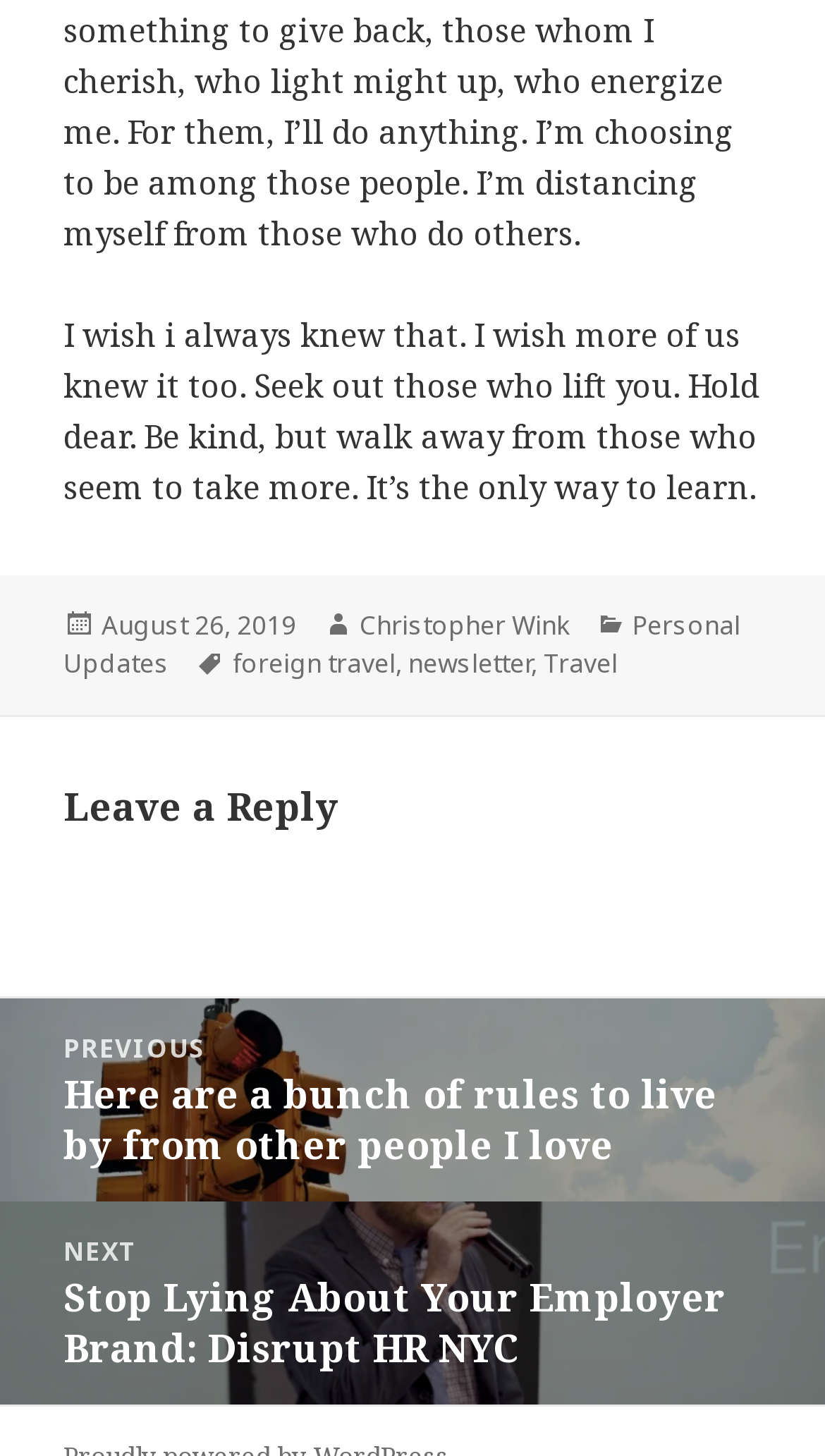Bounding box coordinates should be provided in the format (top-left x, top-left y, bottom-right x, bottom-right y) with all values between 0 and 1. Identify the bounding box for this UI element: Personal Updates

[0.077, 0.417, 0.897, 0.469]